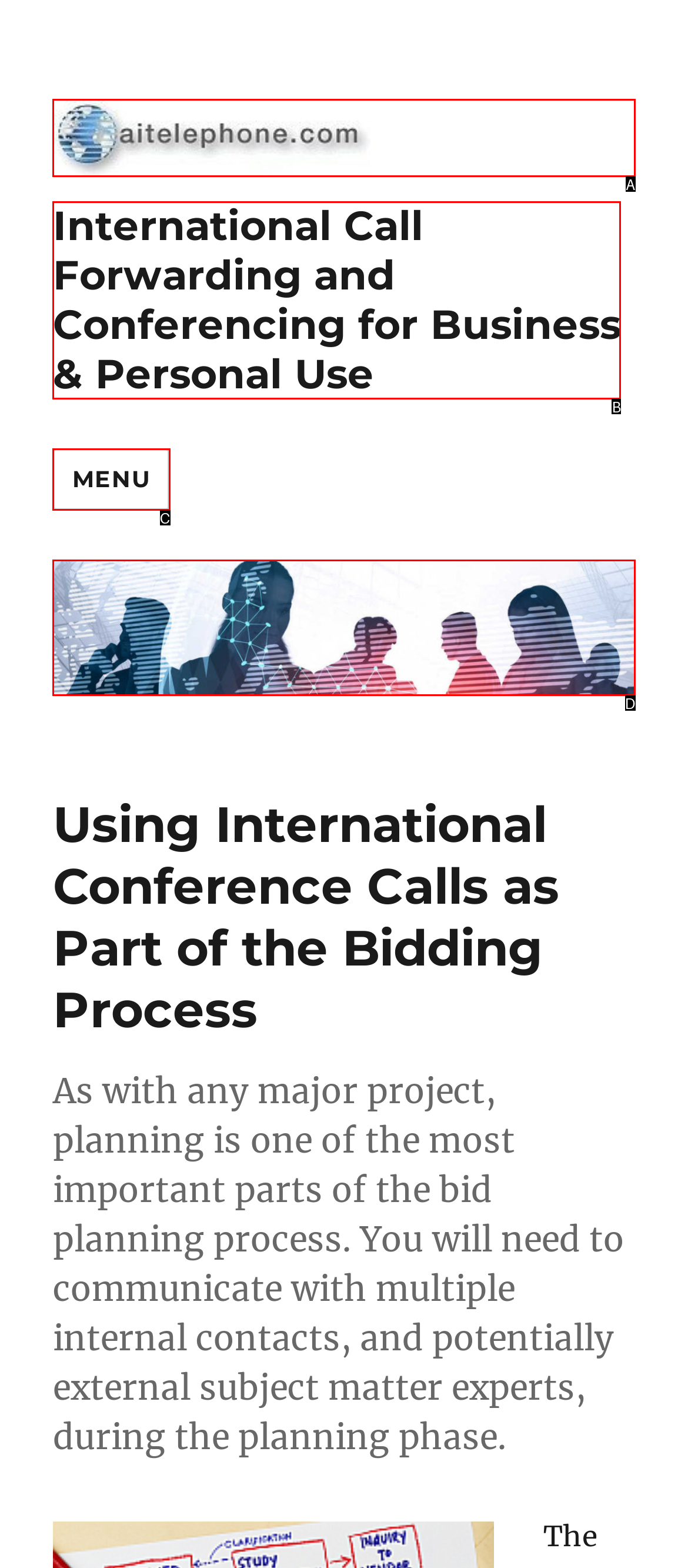Determine which HTML element corresponds to the description: Menu. Provide the letter of the correct option.

C